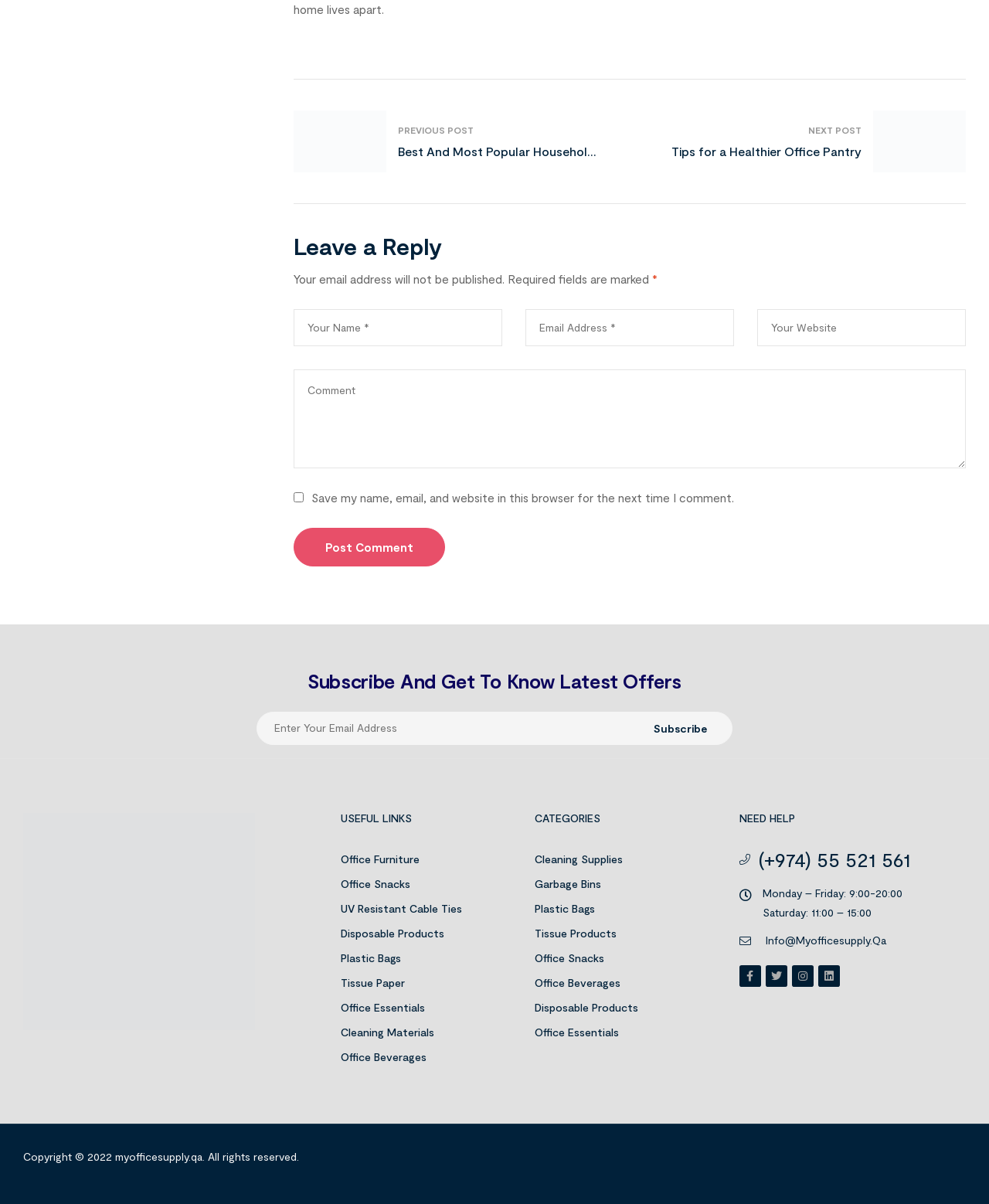Please identify the coordinates of the bounding box for the clickable region that will accomplish this instruction: "Leave a comment".

[0.297, 0.307, 0.977, 0.389]